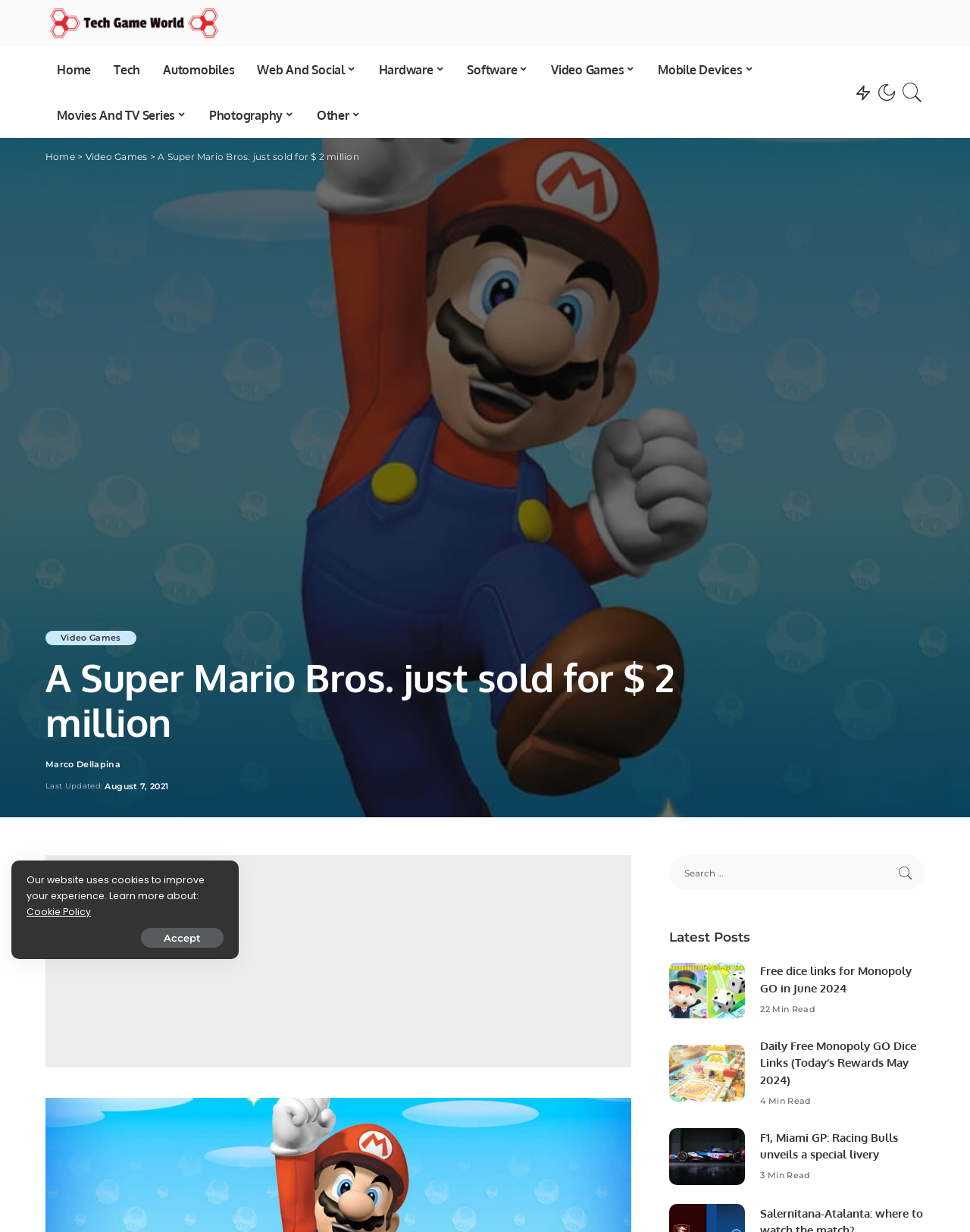Provide a brief response to the question using a single word or phrase: 
What is the category of the article about Monopoly GO?

Video Games